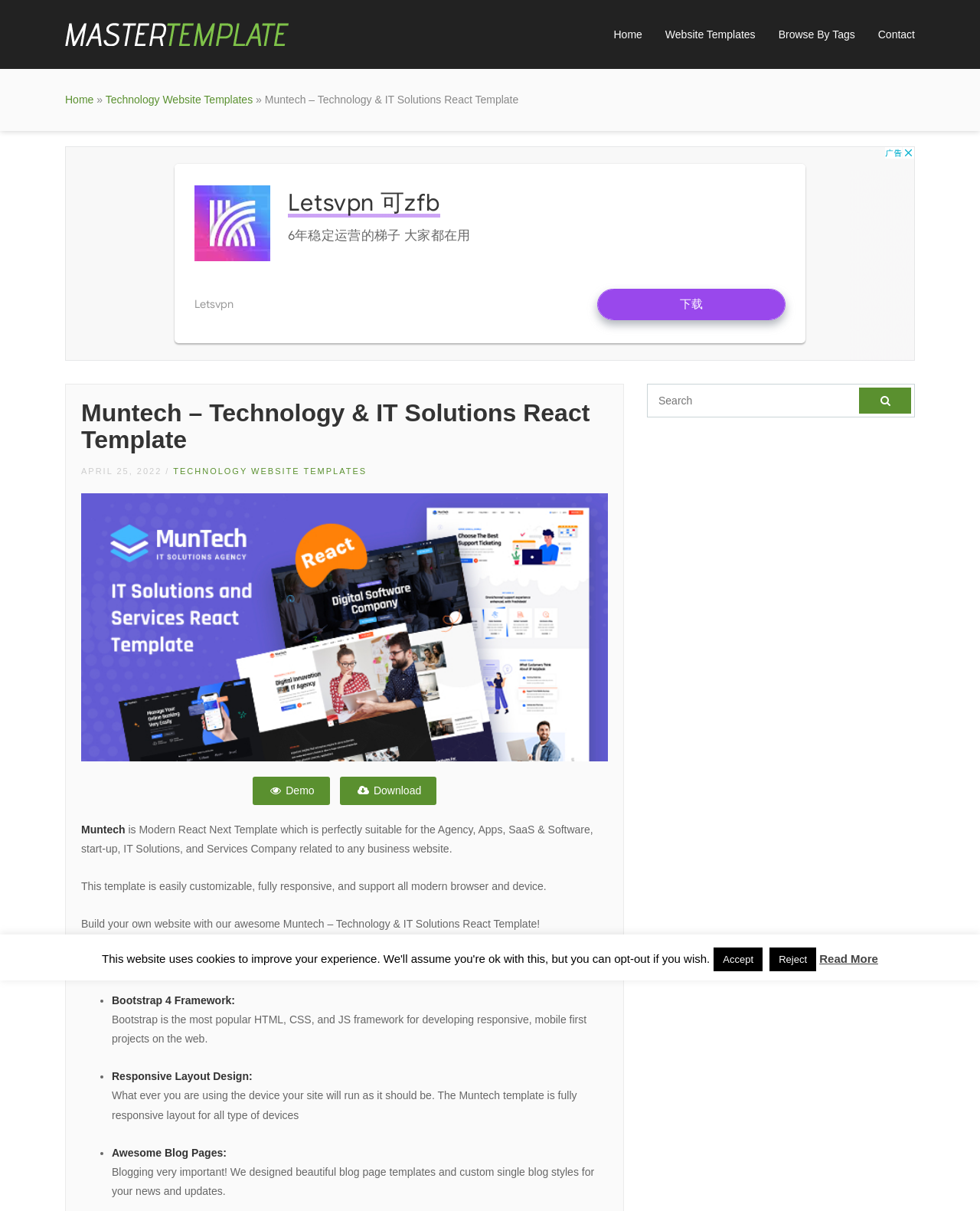How many features are listed?
Use the screenshot to answer the question with a single word or phrase.

3